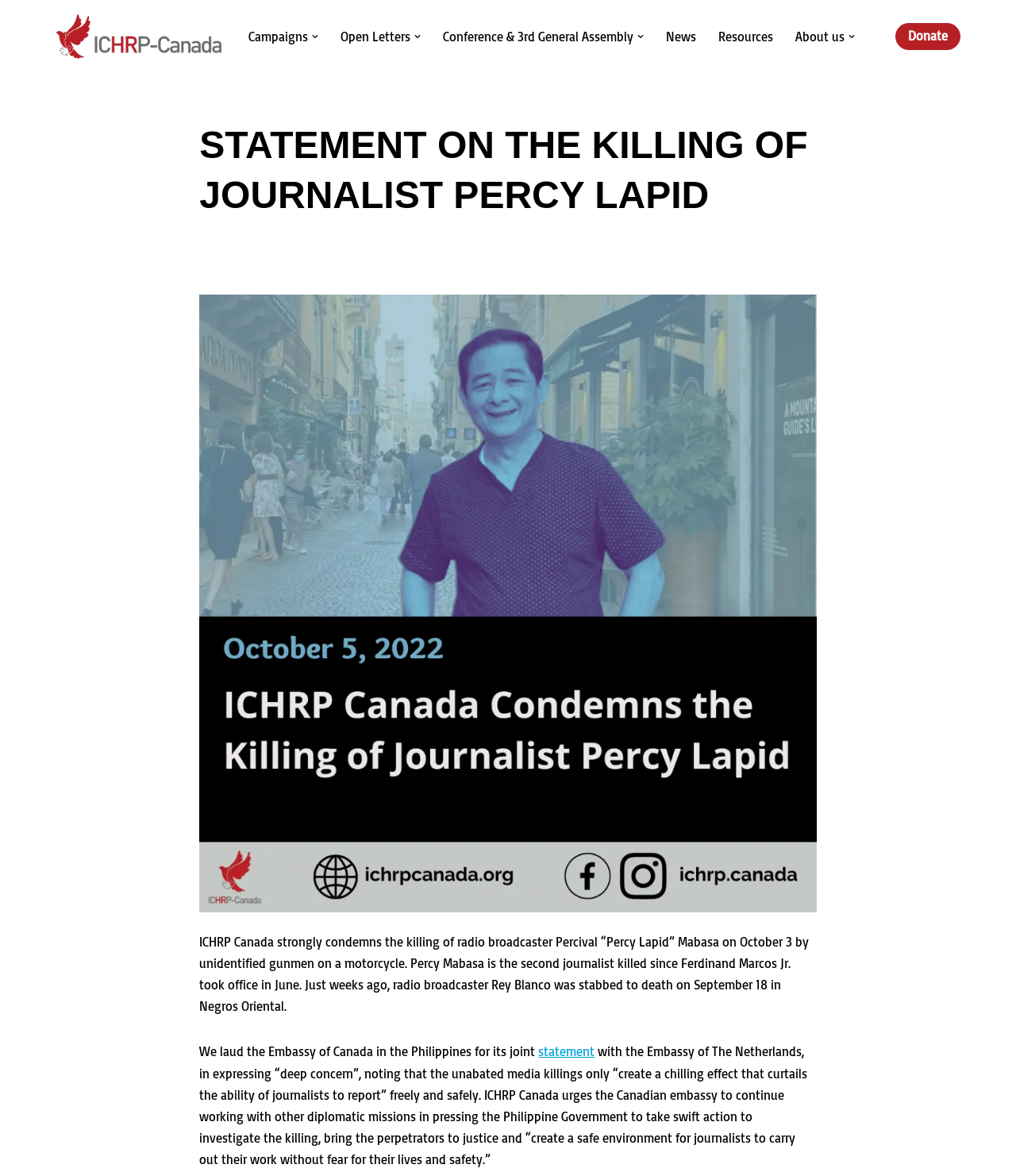Predict the bounding box of the UI element based on the description: "AZTEC ARMCHAIR - FAUX LEATHER". The coordinates should be four float numbers between 0 and 1, formatted as [left, top, right, bottom].

None